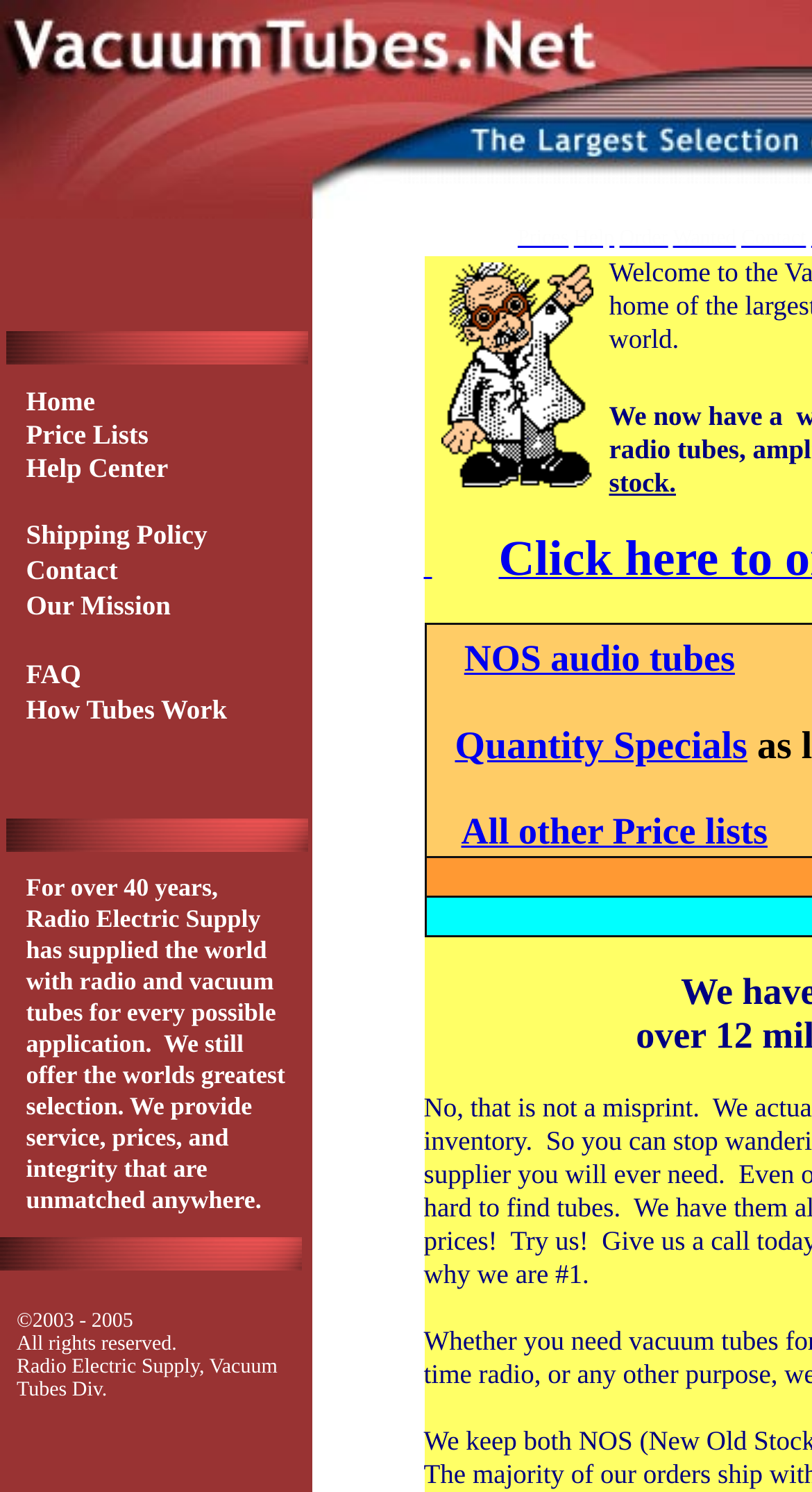What is the company name mentioned on the website?
Based on the image, give a concise answer in the form of a single word or short phrase.

Radio Electric Supply